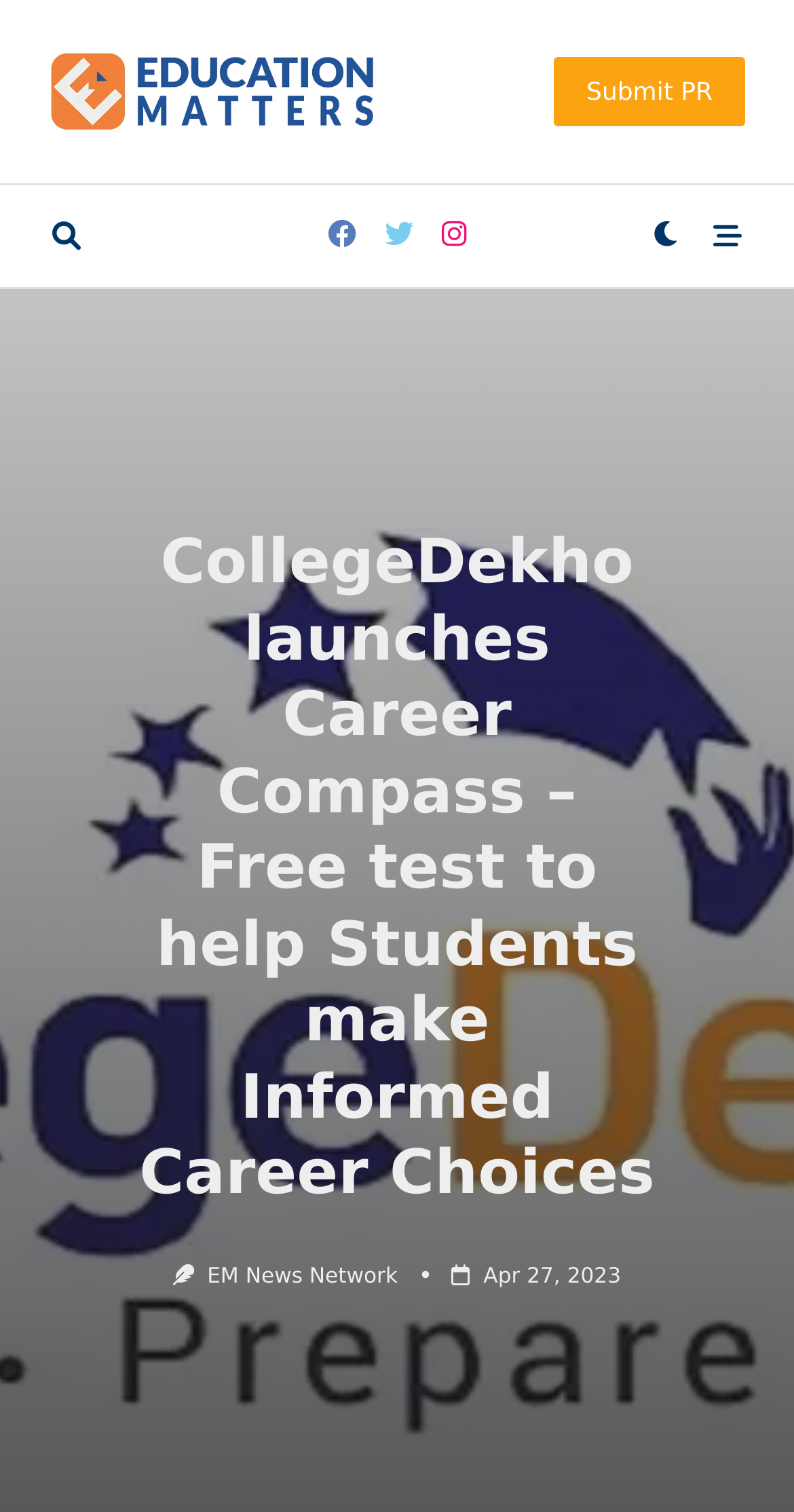What is the name of the company that launched Career Compass?
From the screenshot, supply a one-word or short-phrase answer.

CollegeDekho